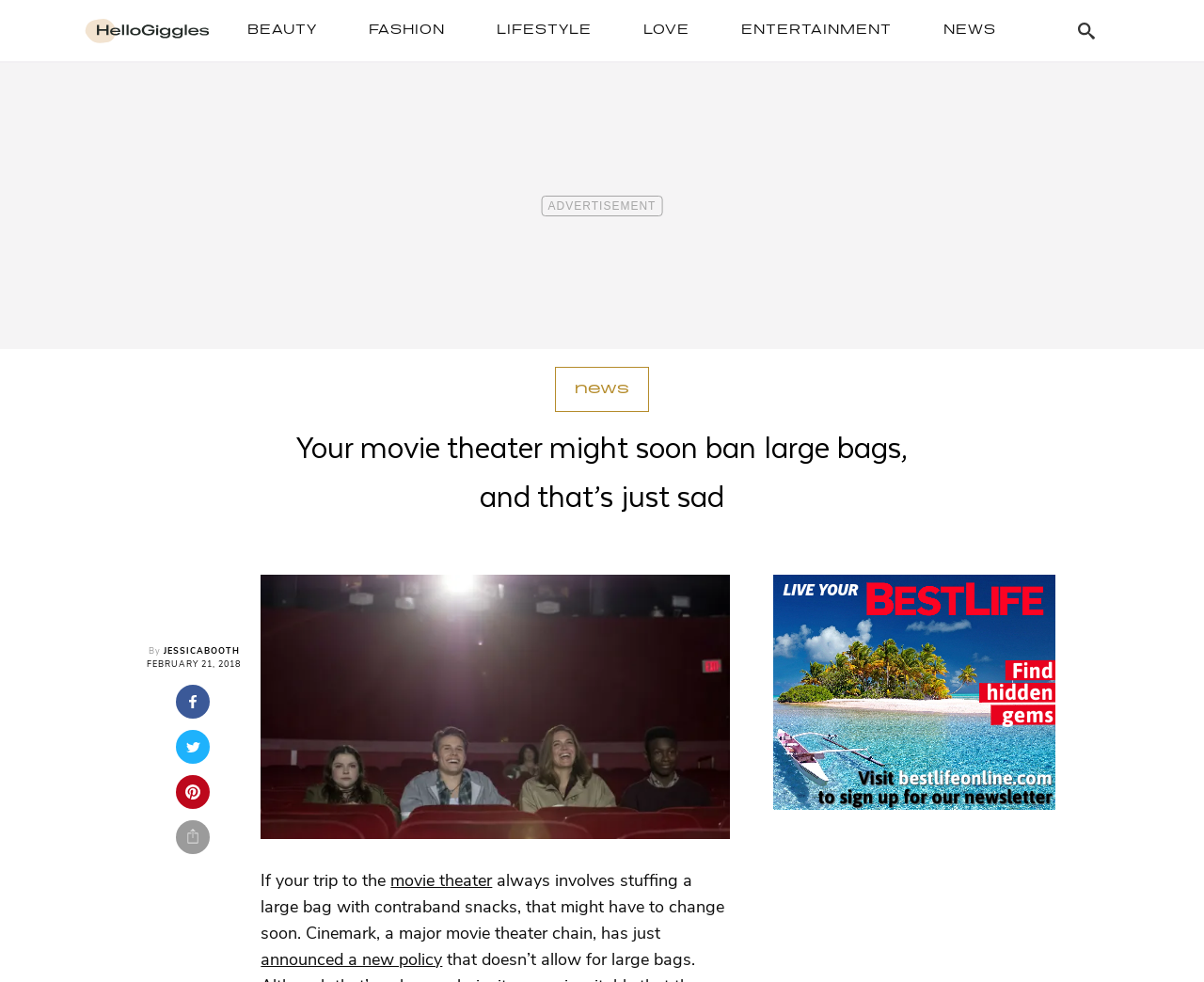Given the element description "movie theater", identify the bounding box of the corresponding UI element.

[0.324, 0.885, 0.409, 0.908]